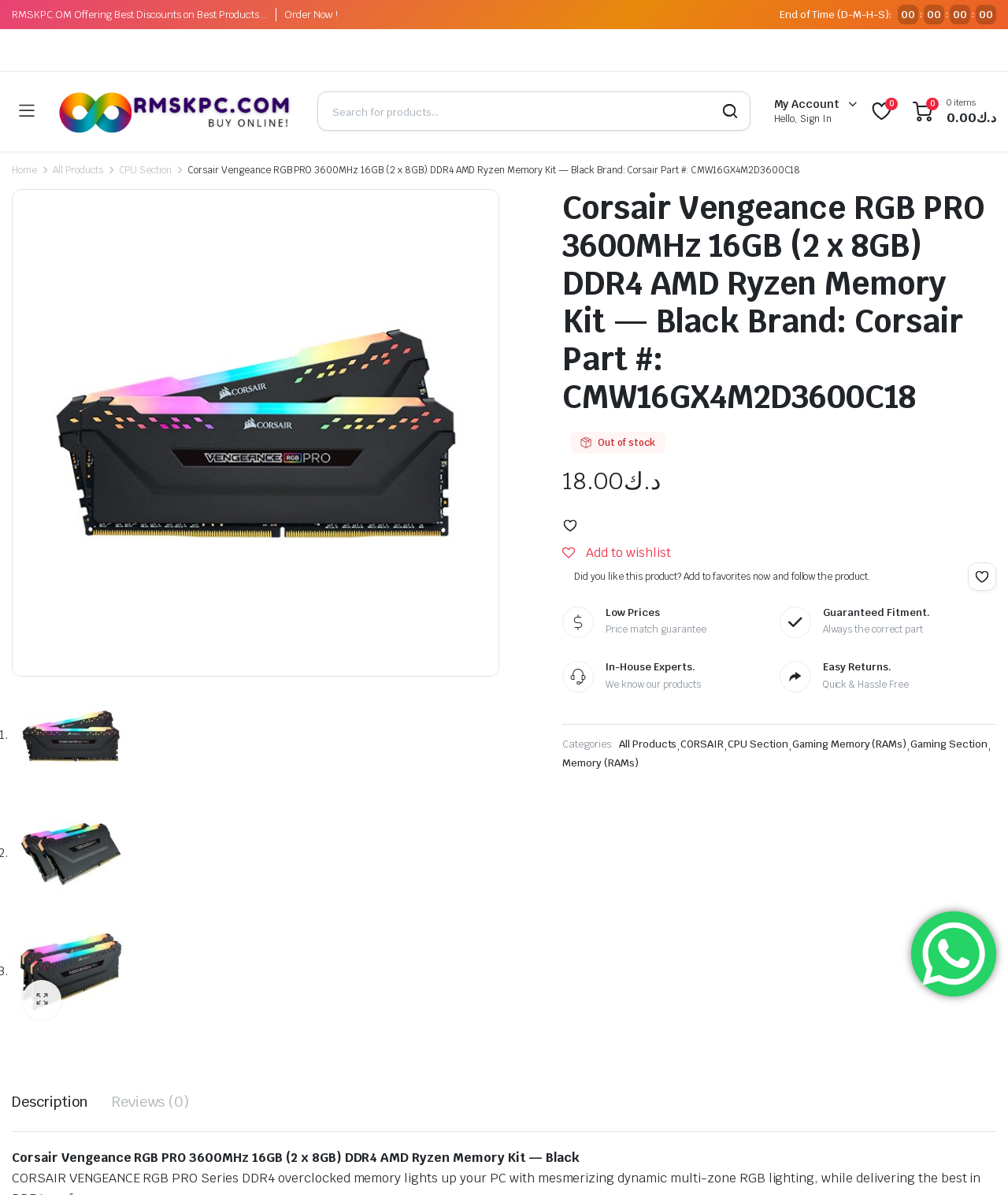Generate a thorough caption detailing the webpage content.

This webpage is an e-commerce product page for a Corsair Vengeance RGB PRO 3600MHz 16GB DDR4 AMD Ryzen Memory Kit. At the top of the page, there is a header section with a search bar, a "My Account" dropdown, and a shopping cart icon. Below the header, there is a banner with a promotional message "RMSKPC.OM Offering Best Discounts on Best Products..." and a call-to-action button "Order Now!".

On the left side of the page, there is a navigation menu with links to "Home", "All Products", "CPU Section", and other categories. Below the navigation menu, there is a product image gallery with multiple images of the memory kit.

The main content area of the page is dedicated to the product description, which includes the product name, brand, and part number. There is also a "Low Prices" section, a "Guaranteed Fitment" section, an "In-House Experts" section, and an "Easy Returns" section, each with a brief description.

Below the product description, there is a tab list with two tabs: "Description" and "Reviews (0)". The "Description" tab is not selected by default, and the "Reviews" tab shows that there are no reviews for this product.

On the right side of the page, there is a section with the product price, which is د.ك18.00, and an "Add to Wishlist" button. There is also a "Categories" section with links to related categories, such as "All Products", "CORSAIR", "CPU Section", and "Gaming Memory (RAMs)".

At the bottom of the page, there is a footer section with a "Scroll to top" button, a WhatsApp button, and a copyright notice.